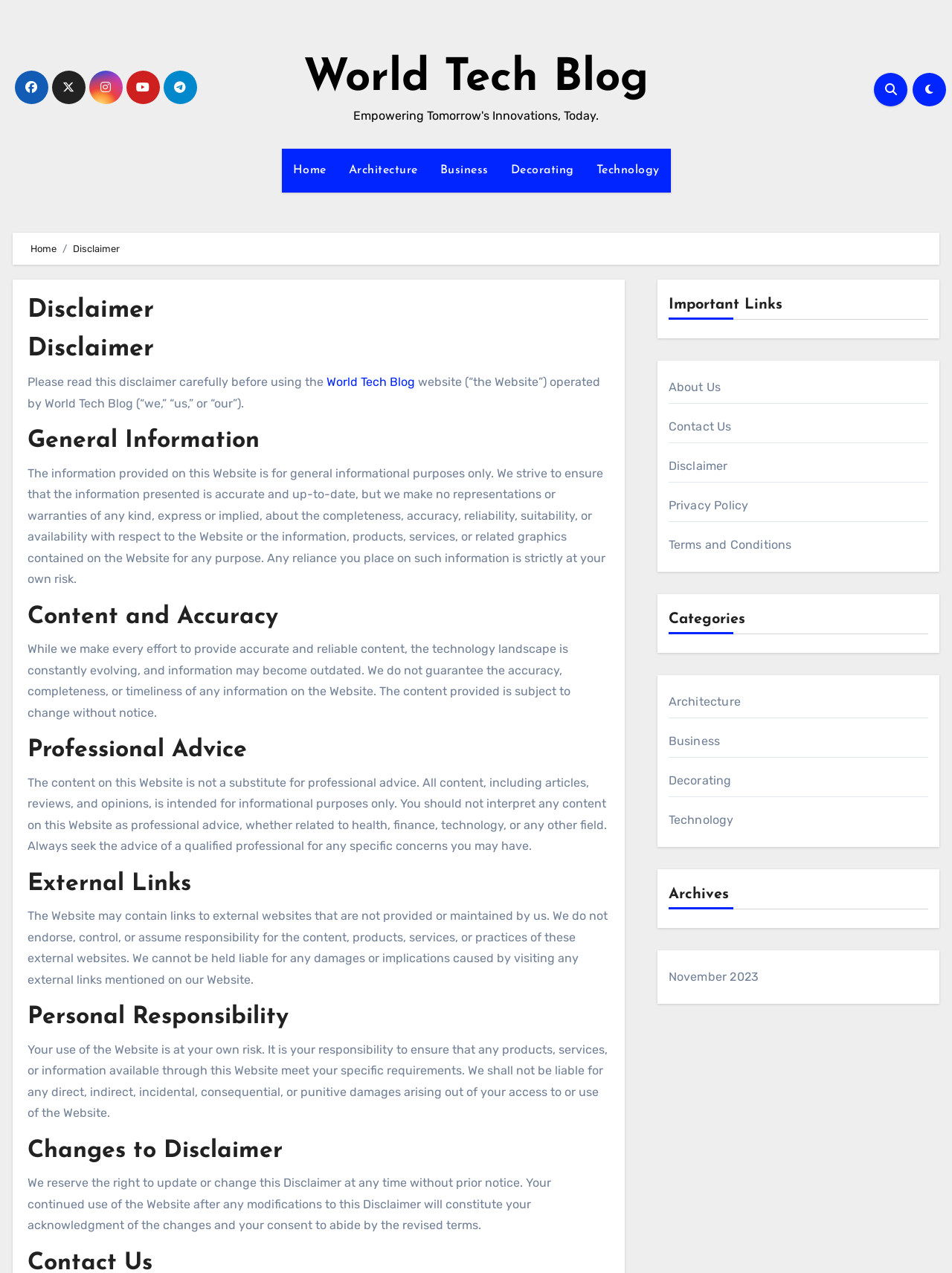Locate the bounding box coordinates of the element that should be clicked to fulfill the instruction: "Go to the About Us page".

[0.702, 0.299, 0.757, 0.31]